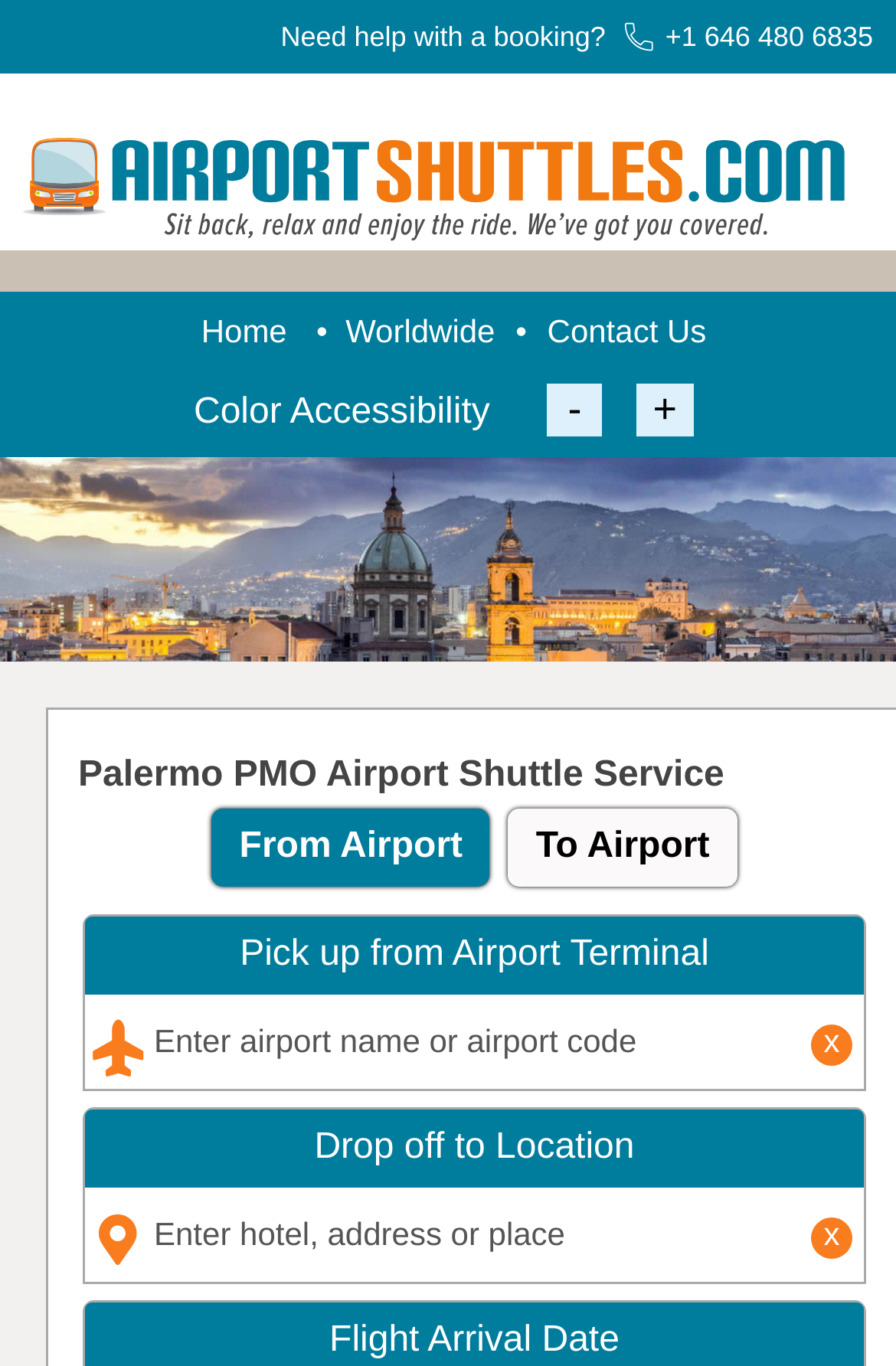What are the two options for shuttle service?
Based on the image, respond with a single word or phrase.

From Airport, To Airport